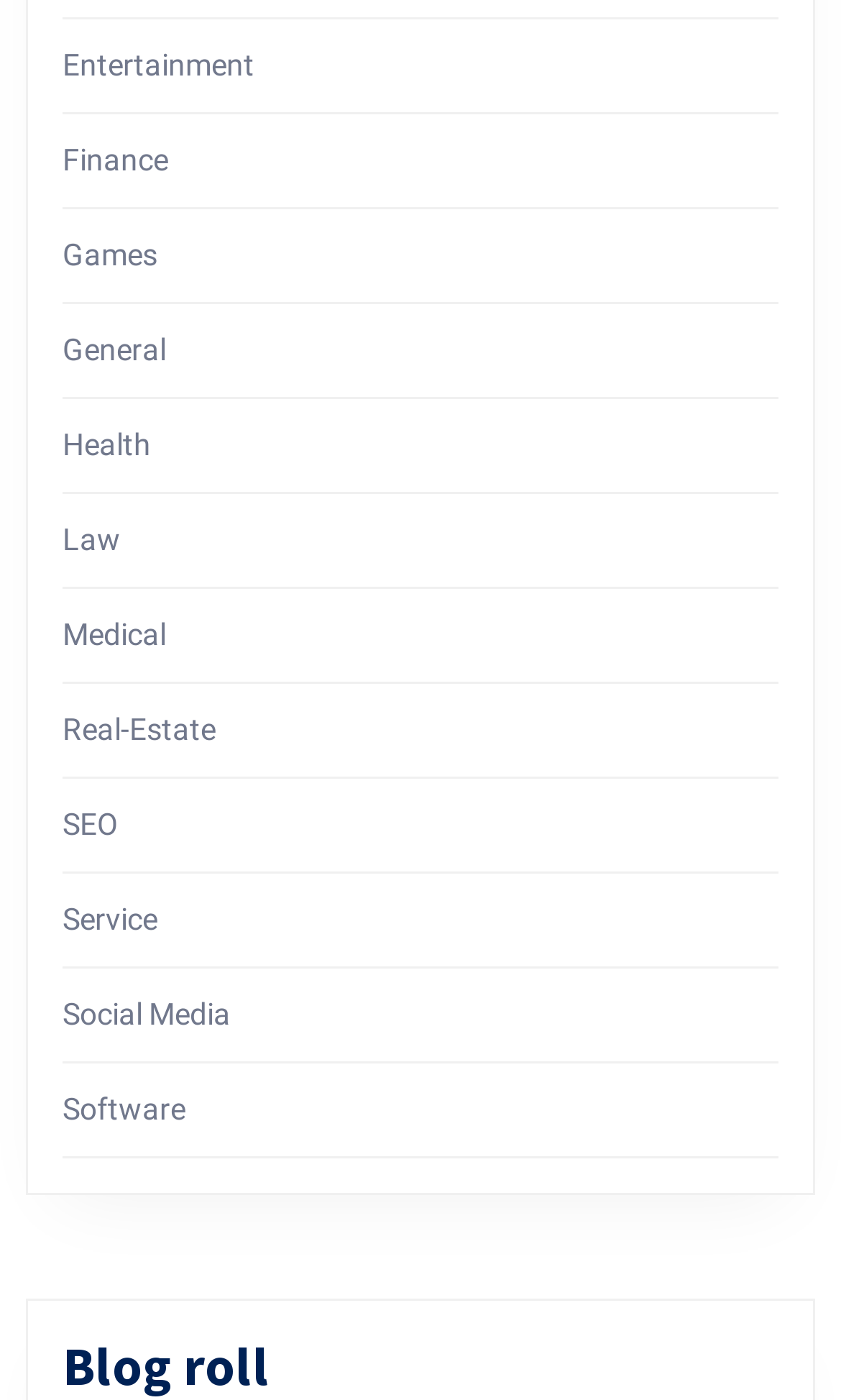Respond to the following query with just one word or a short phrase: 
Is the 'Blog roll' section located at the top of the webpage?

No